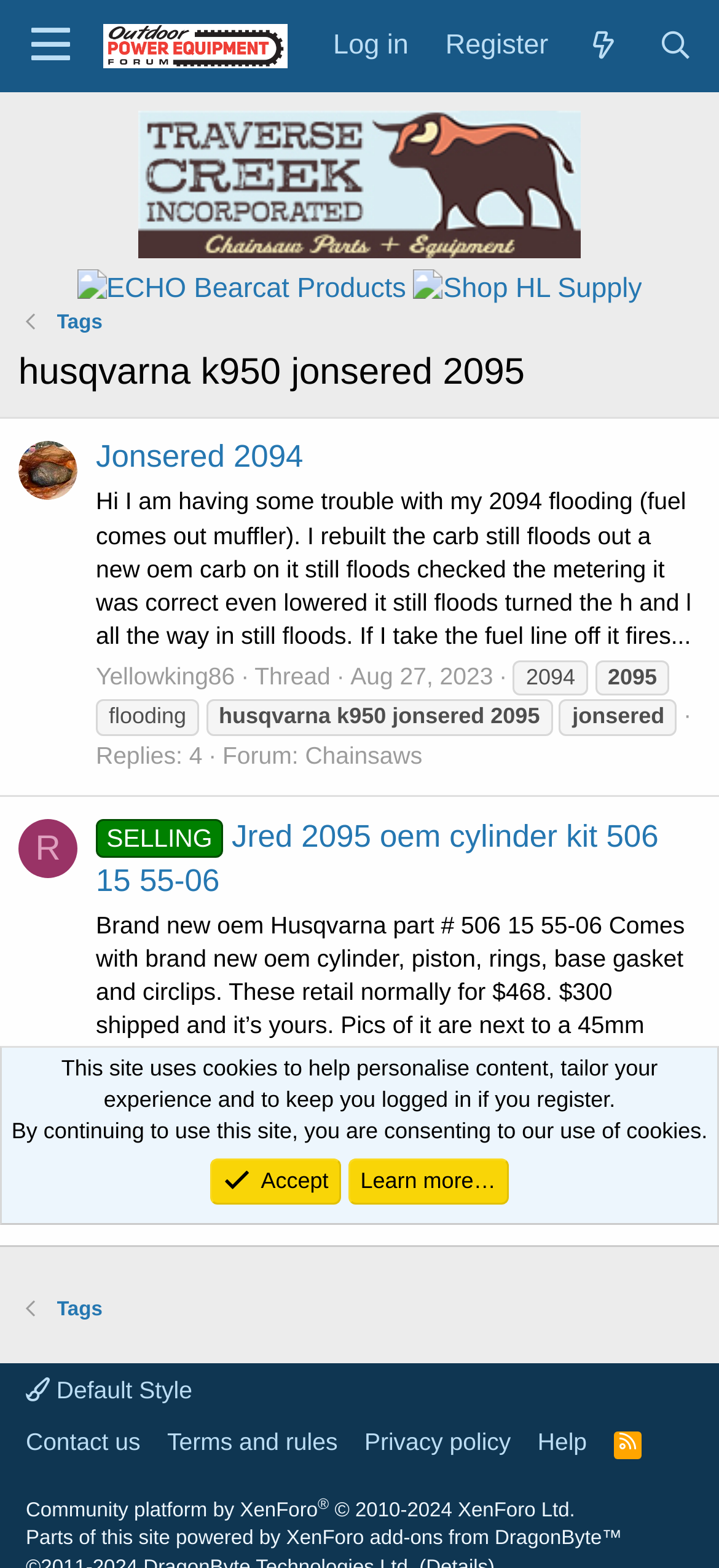Give a detailed account of the webpage's layout and content.

This webpage appears to be a forum discussion page focused on outdoor power equipment, specifically Husqvarna and Jonsered products. At the top of the page, there is a menu button and a series of links to log in, register, and access various features such as "What's new" and "Search". 

Below this, there are several links to different companies and products, including Traverse Creek Chainsaw Parts & Equipment, ECHO Bearcat Products, and Shop HL Supply, each accompanied by an image. 

The main content of the page is divided into two sections. The first section is a discussion thread about a Jonsered 2094 flooding issue, with a heading and a detailed description of the problem. There are several links and images associated with this thread, including a link to the user who started the thread, Yellowking86, and a series of tags related to the topic.

The second section is another discussion thread, this time about selling a Jred 2095 OEM cylinder kit. This thread also has a heading and a detailed description of the item for sale, along with links and images associated with the user who started the thread, rwillower.

Throughout the page, there are various links and buttons to navigate the forum, including links to different forums, such as "Chainsaws" and "Parts Only", and buttons to accept or learn more about the site's use of cookies. At the very bottom of the page, there are links to the site's terms and rules, privacy policy, and help section, as well as a copyright notice.